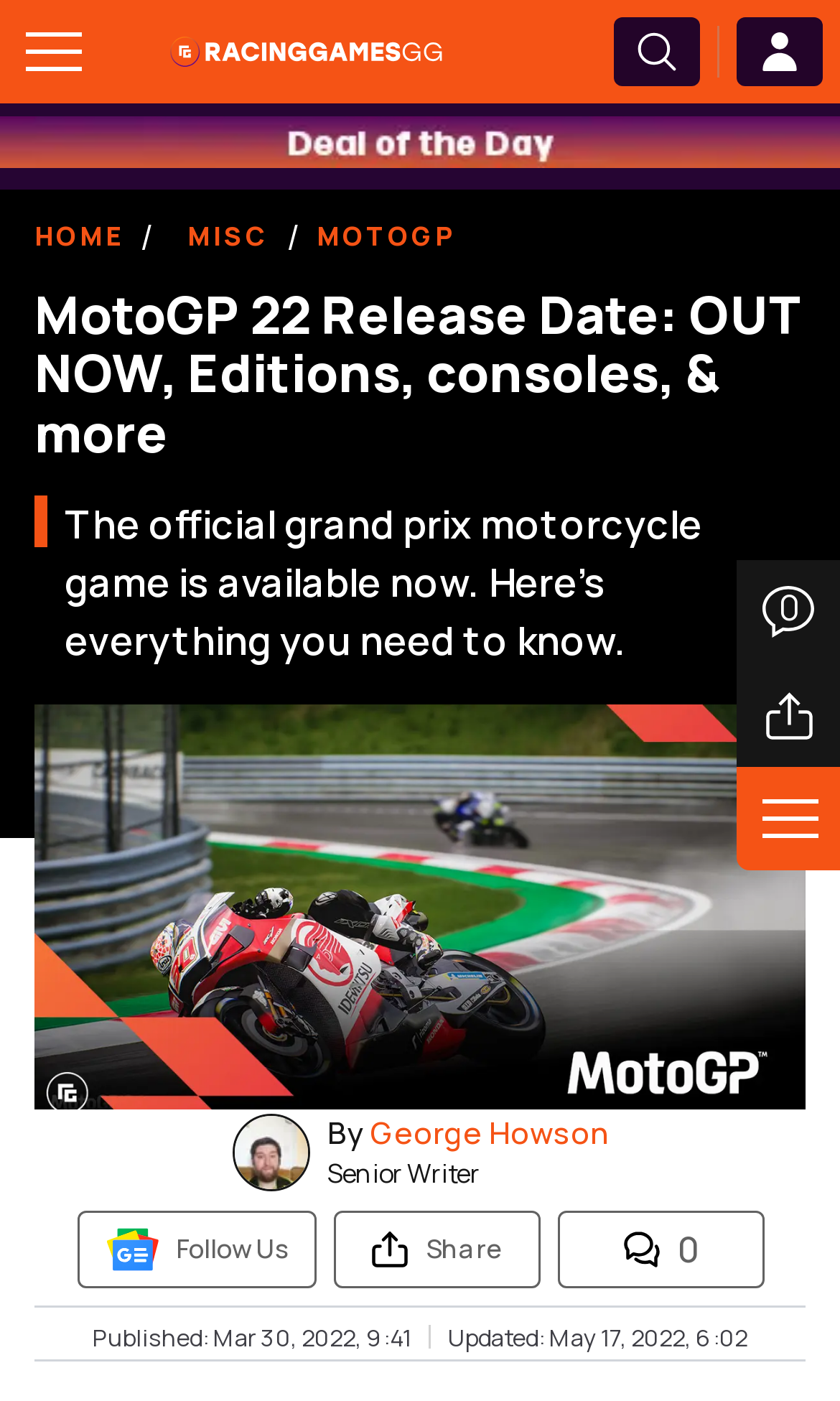Using the provided element description "0", determine the bounding box coordinates of the UI element.

[0.877, 0.4, 1.0, 0.474]